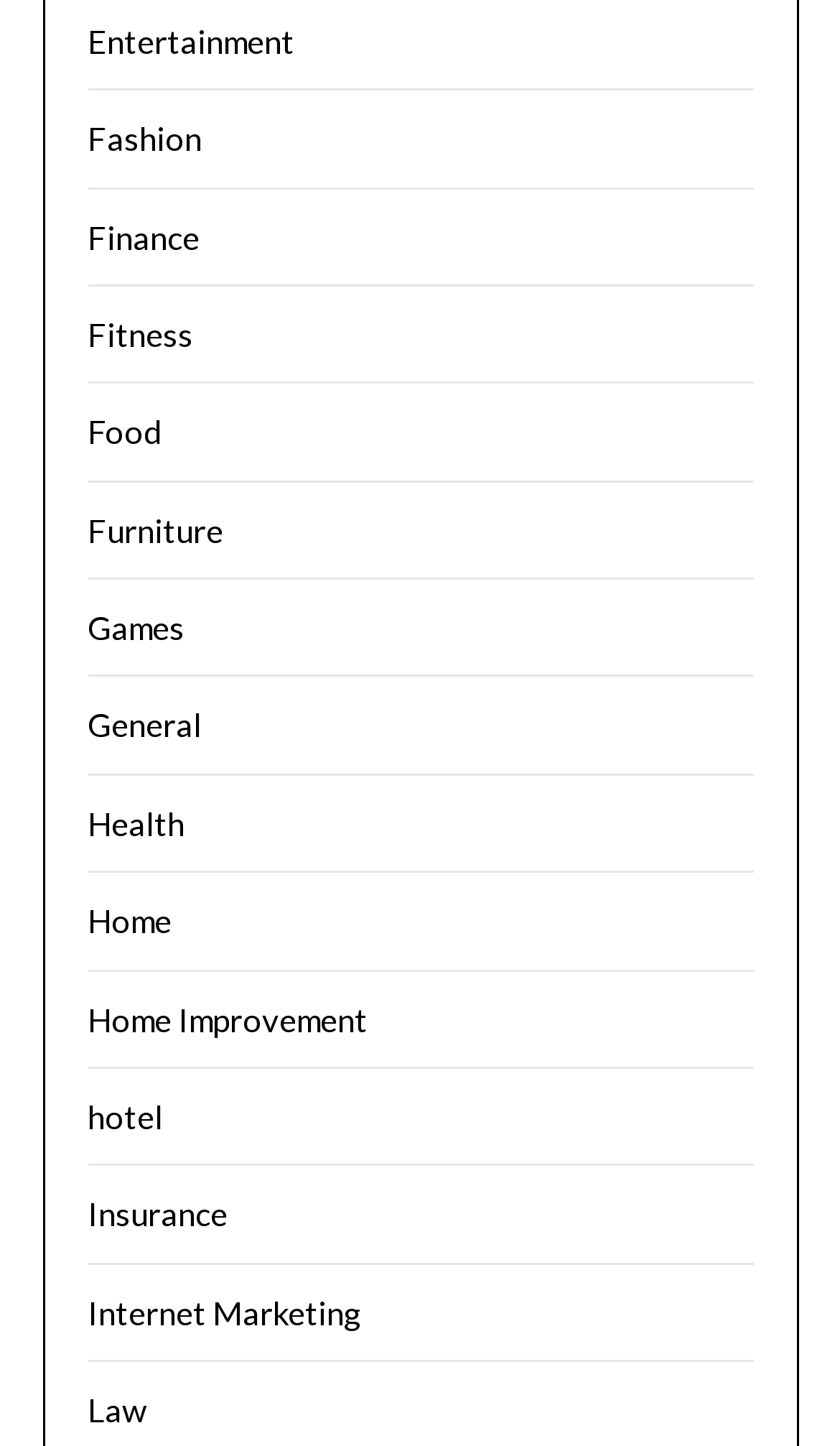How many categories start with the letter 'H'?
Please provide a detailed answer to the question.

I looked at the list of categories and found that three categories start with the letter 'H', which are 'Health', 'Home', and 'Home Improvement'.